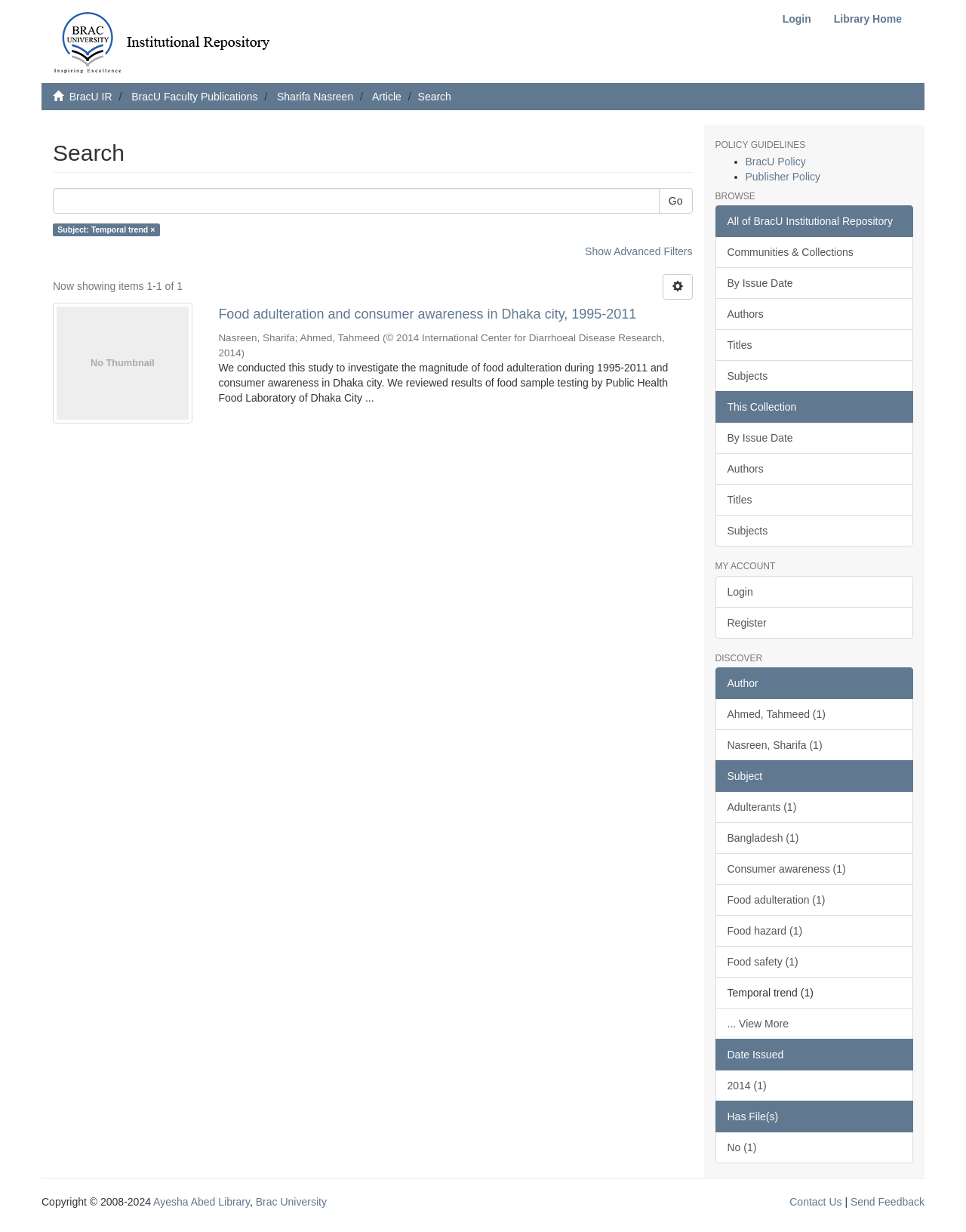Show the bounding box coordinates of the region that should be clicked to follow the instruction: "Search for something."

[0.055, 0.153, 0.683, 0.173]